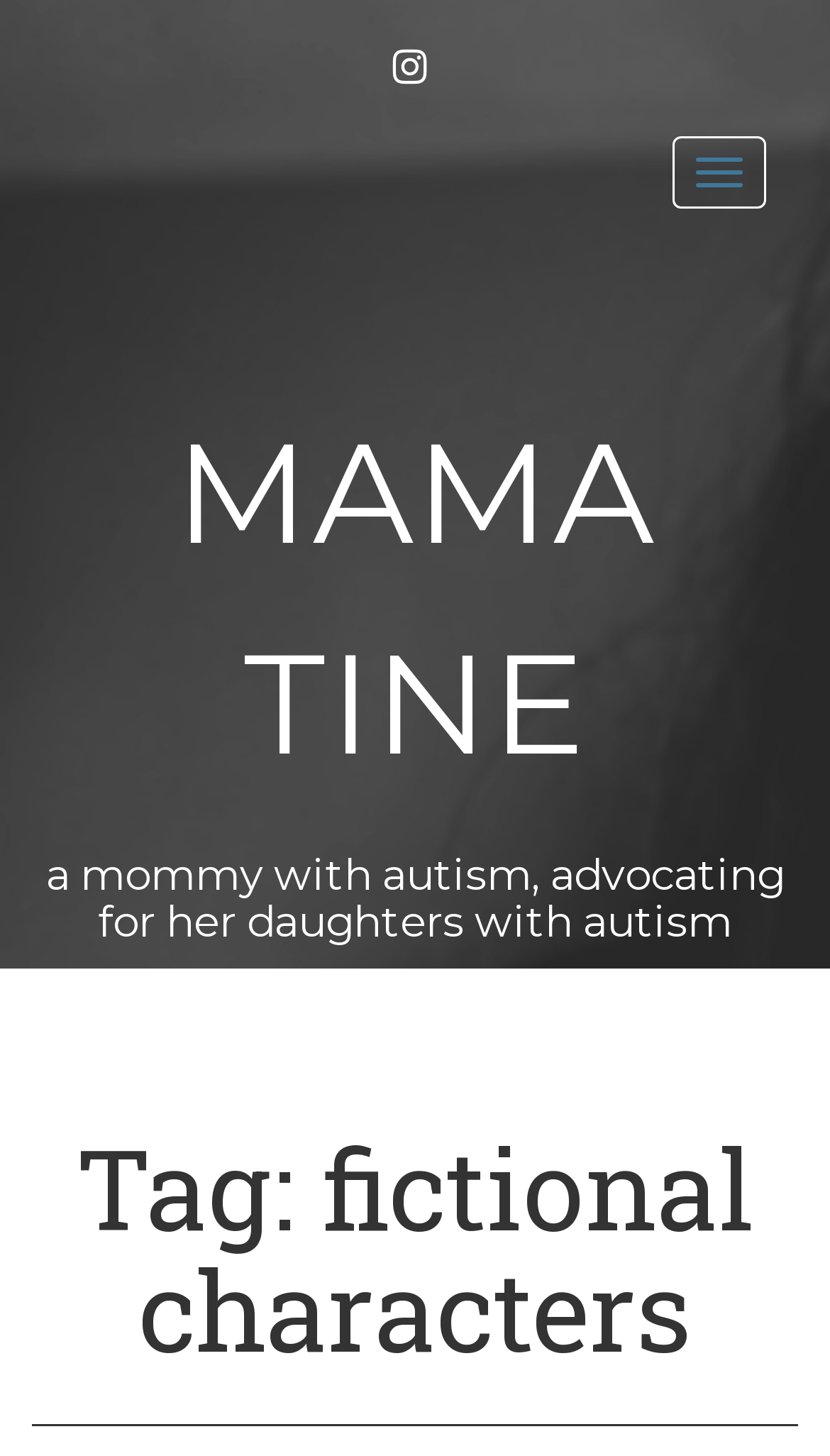Locate the UI element described by Toggle navigation in the provided webpage screenshot. Return the bounding box coordinates in the format (top-left x, top-left y, bottom-right x, bottom-right y), ensuring all values are between 0 and 1.

[0.81, 0.093, 0.923, 0.143]